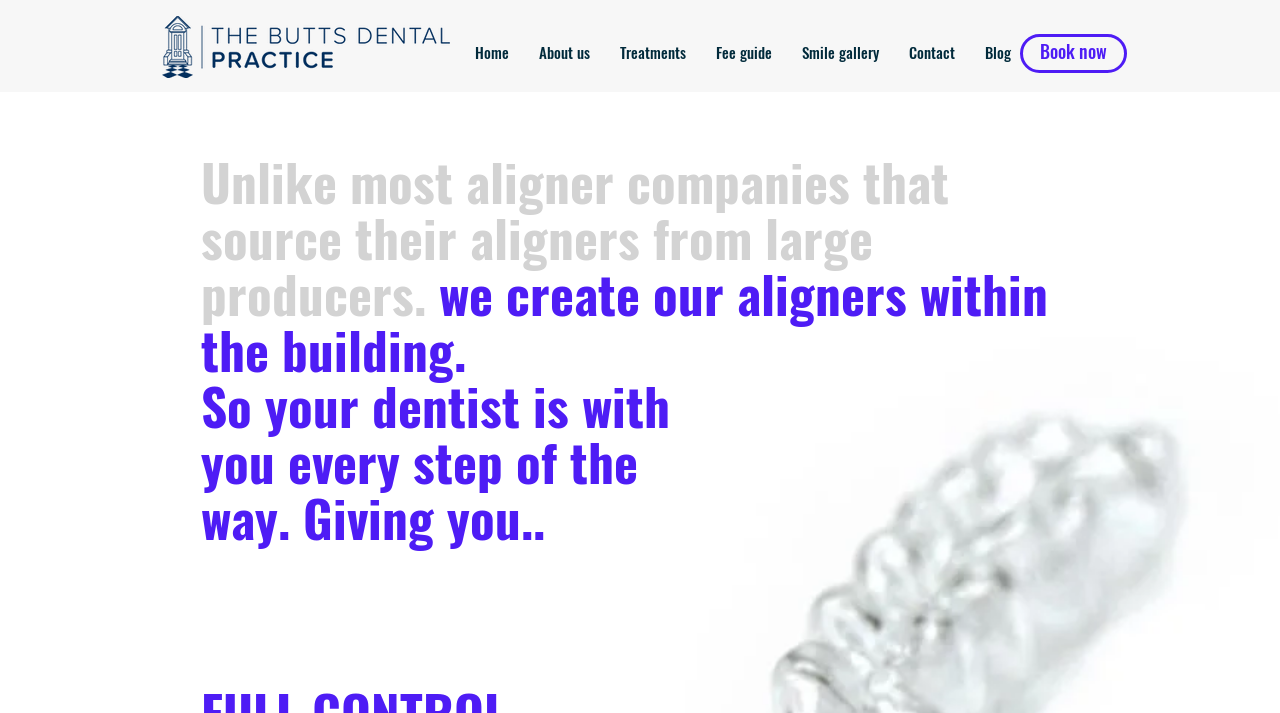Provide the bounding box coordinates of the section that needs to be clicked to accomplish the following instruction: "View the 'Smile gallery'."

[0.615, 0.052, 0.698, 0.094]